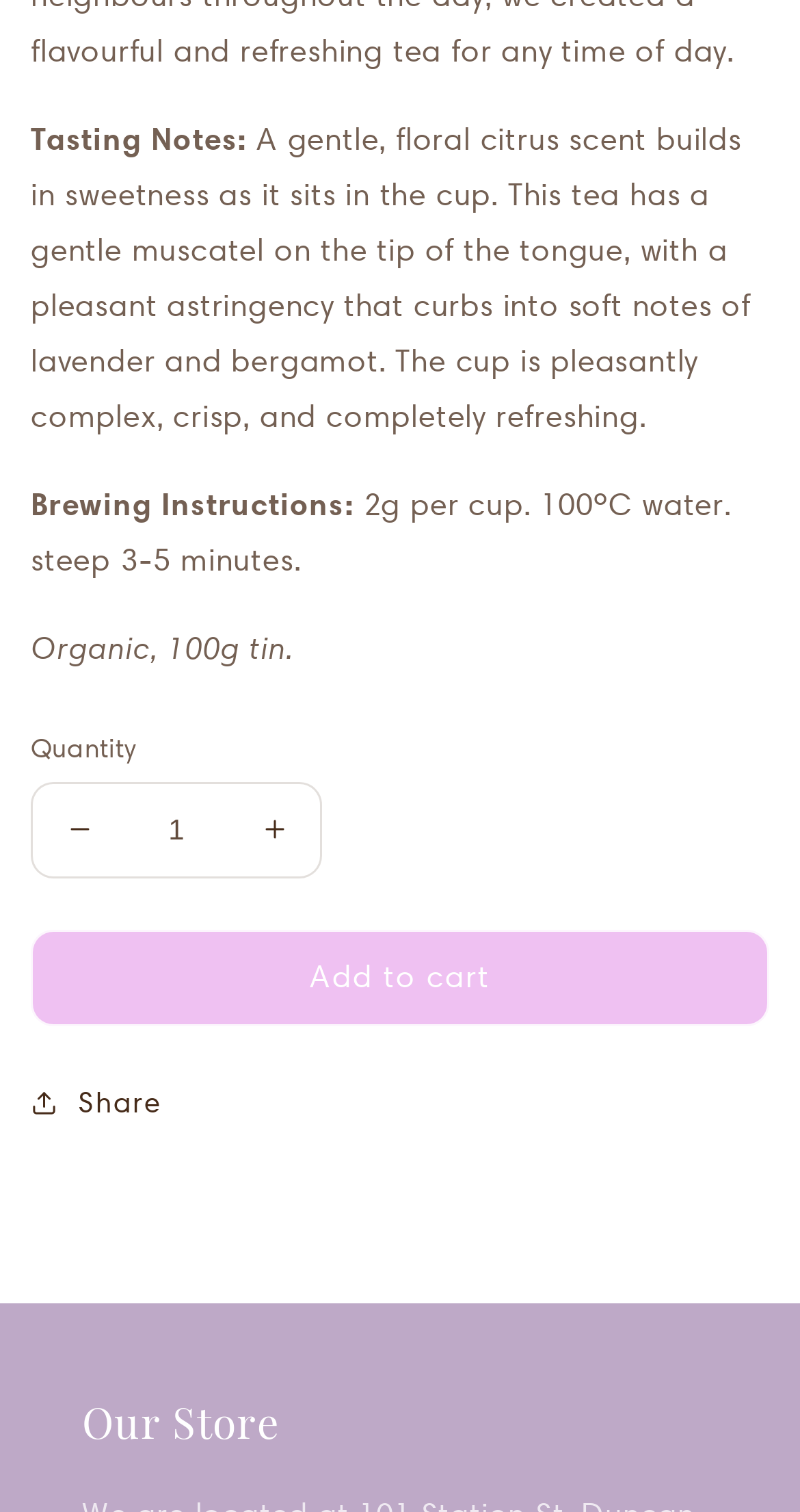Using the details from the image, please elaborate on the following question: What is the scent of Westholme Tea Farm - Persia?

Based on the tasting notes, the scent of Westholme Tea Farm - Persia is described as 'a gentle, floral citrus scent'.